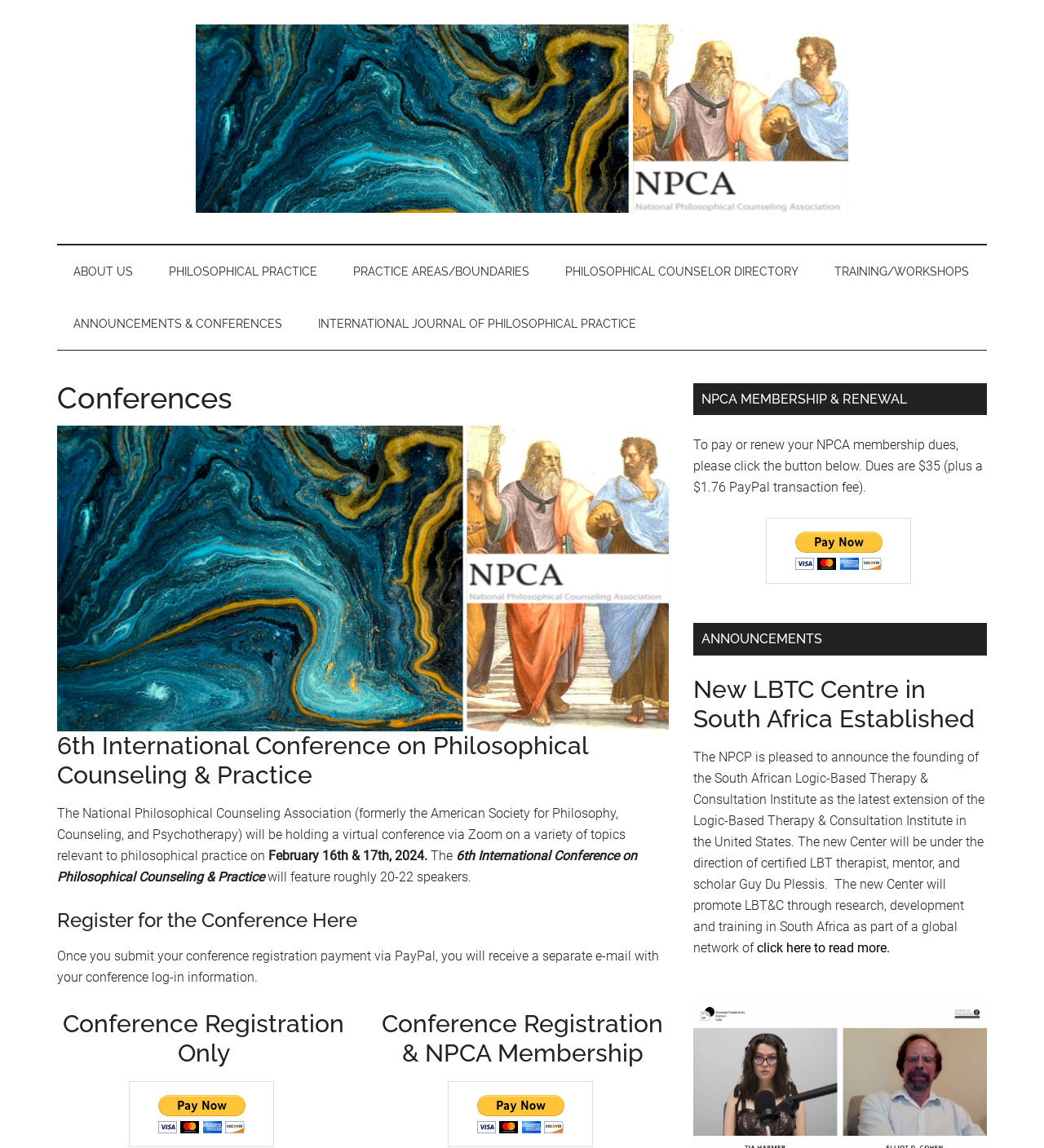Locate the UI element described as follows: "click here to read more.". Return the bounding box coordinates as four float numbers between 0 and 1 in the order [left, top, right, bottom].

[0.725, 0.819, 0.852, 0.832]